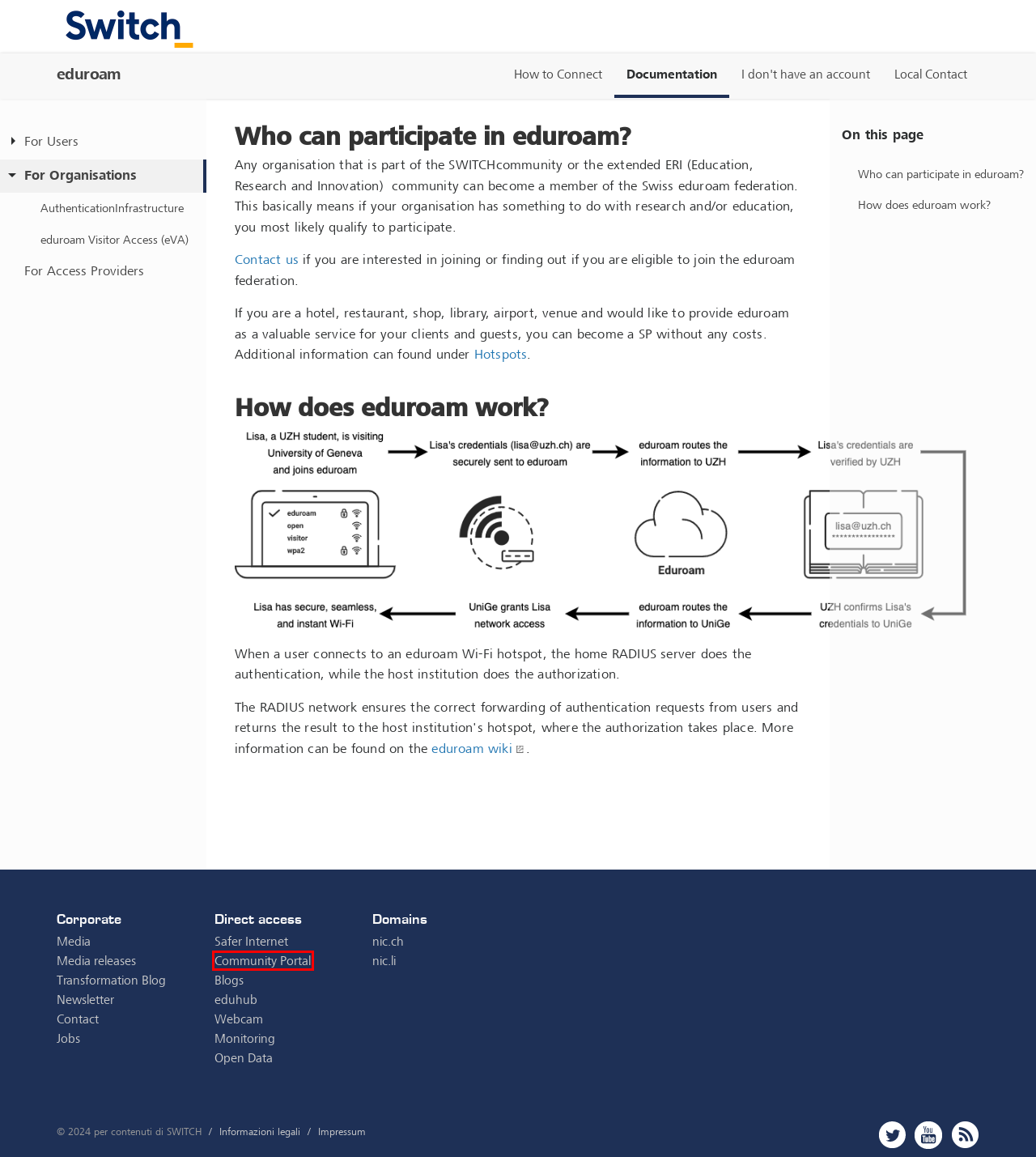You are provided with a screenshot of a webpage highlighting a UI element with a red bounding box. Choose the most suitable webpage description that matches the new page after clicking the element in the bounding box. Here are the candidates:
A. eduhub
B. Le nostre Insights | Switch
C. Webcam - Network Portal - SWITCH
D. Community Portal - SWITCH
E. Switch Transformation EN
F. Open Data - Community Portal - SWITCH
G. Secure your website and email - saferinternet.ch
H. Internet Domains

D